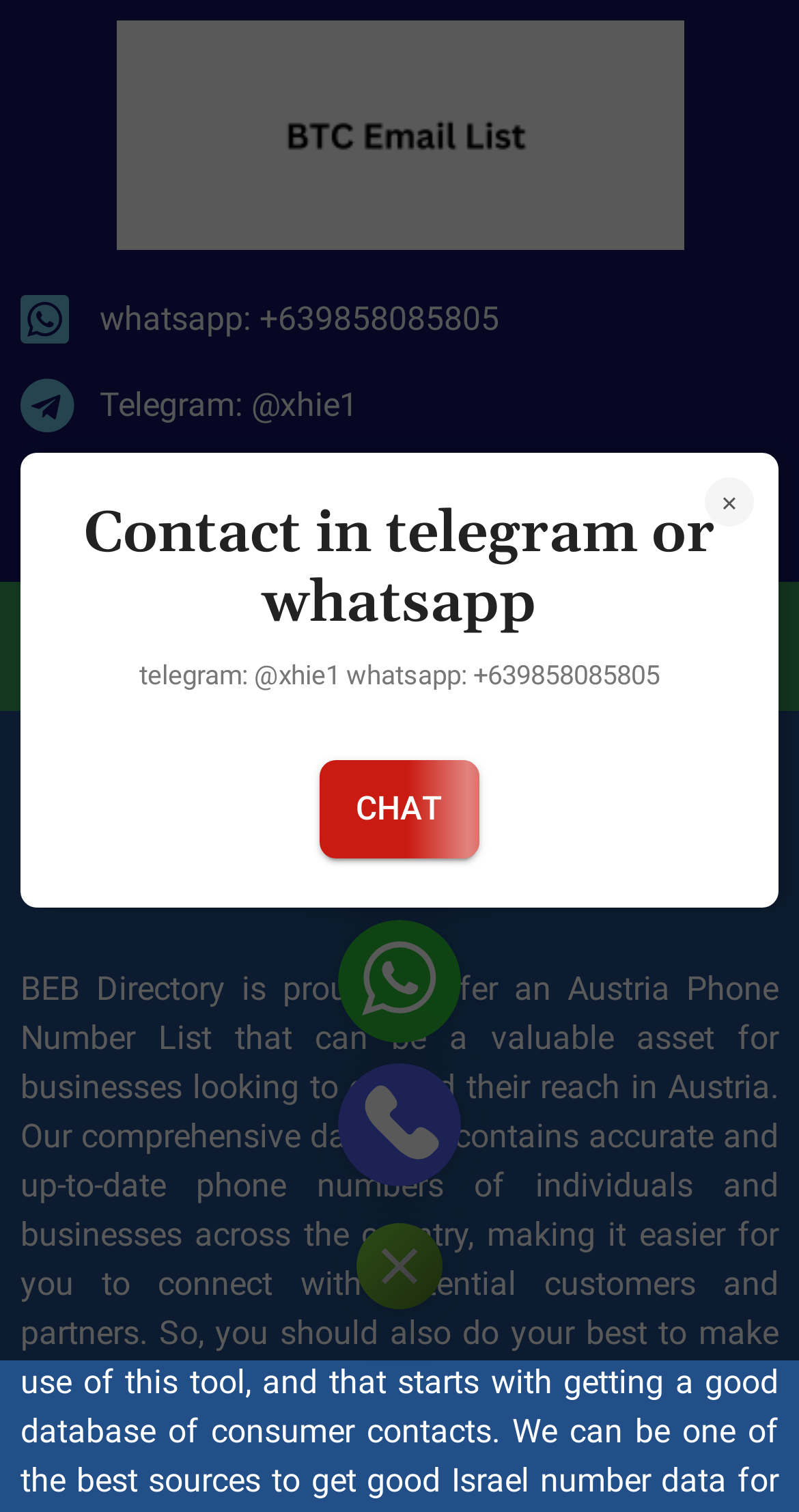Provide a thorough summary of the webpage.

The webpage appears to be a contact page or a directory listing for Austria phone numbers. At the top, there are three links aligned horizontally, followed by a button with an "×" symbol, which is likely a close or cancel button, positioned at the top right corner of the page.

Below these elements, there is a heading that reads "Contact in telegram or whatsapp" with a static text providing the contact details, including a Telegram handle and a WhatsApp phone number. 

To the right of the contact details, there is a "CHAT" link. Above this link, there is another link labeled "BTC Email List" accompanied by an image, which is positioned near the top of the page.

On the left side of the page, there are two links, one for WhatsApp and another for Telegram, which seem to be duplicates of the contact details mentioned earlier.

In the top middle section of the page, there are two language links, "EN" and "CN", which suggest that the page is available in English and Chinese.

Near the center of the page, there is a button labeled "Menu Toggle" that is not expanded. Below this button, there is a prominent heading that reads "Austria Phone Number List", which is likely the title of the page.

Overall, the page appears to be a contact page or a directory listing for Austria phone numbers, providing various ways to get in touch with the list provider, including Telegram, WhatsApp, and email.